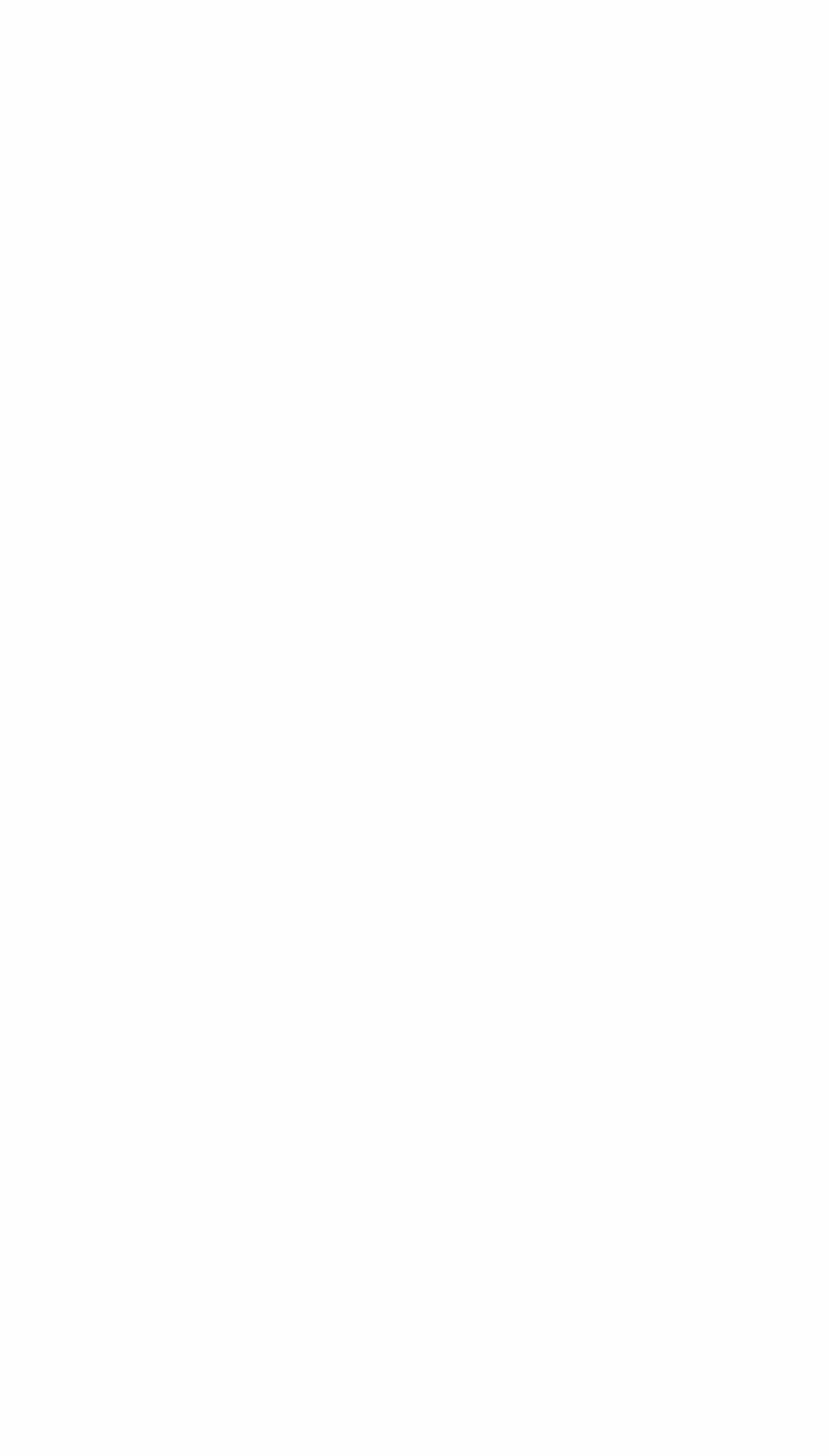Please give a succinct answer using a single word or phrase:
What is the button for?

Submit